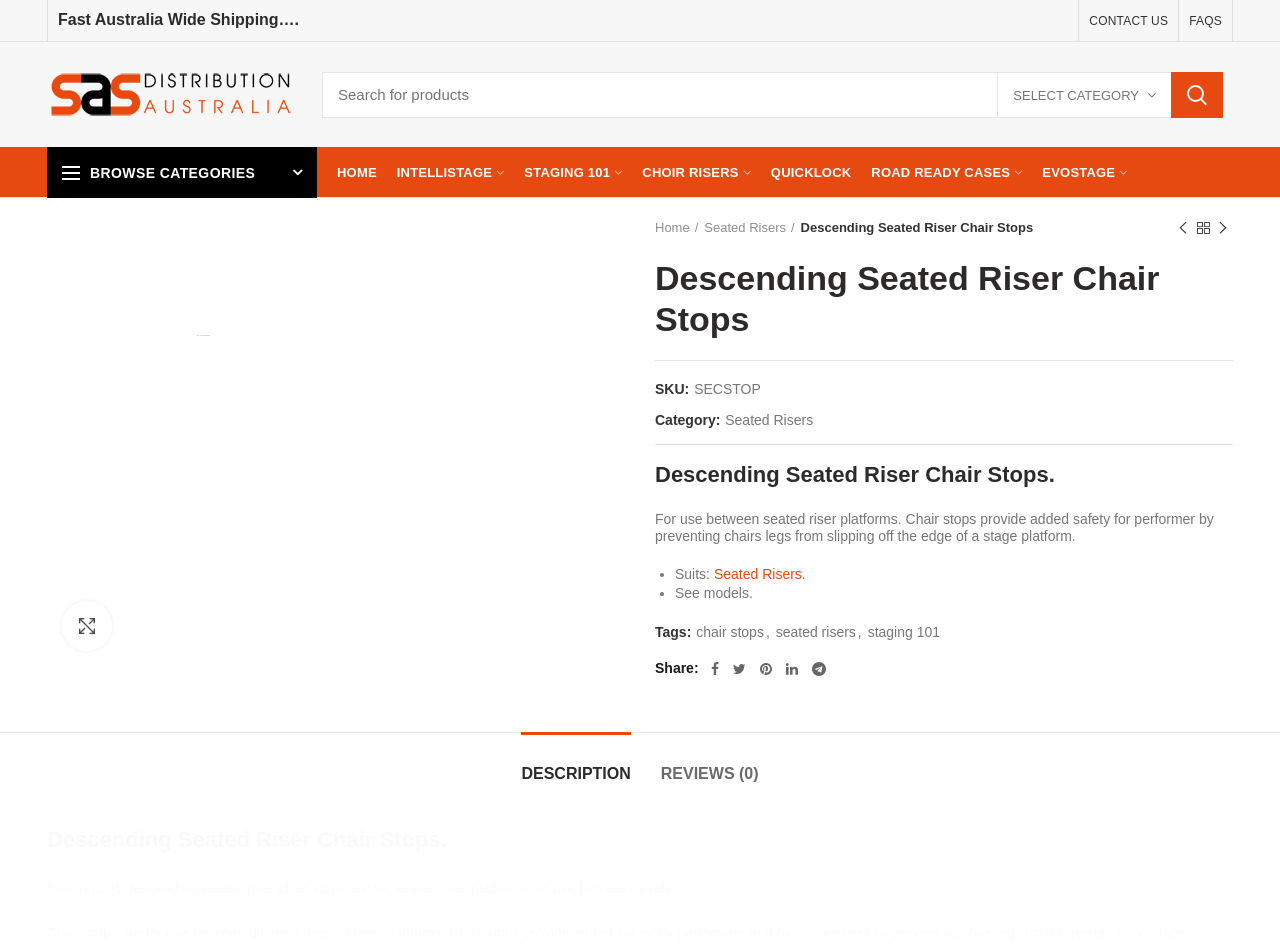Please find and report the bounding box coordinates of the element to click in order to perform the following action: "Share on Facebook". The coordinates should be expressed as four float numbers between 0 and 1, in the format [left, top, right, bottom].

[0.55, 0.694, 0.567, 0.722]